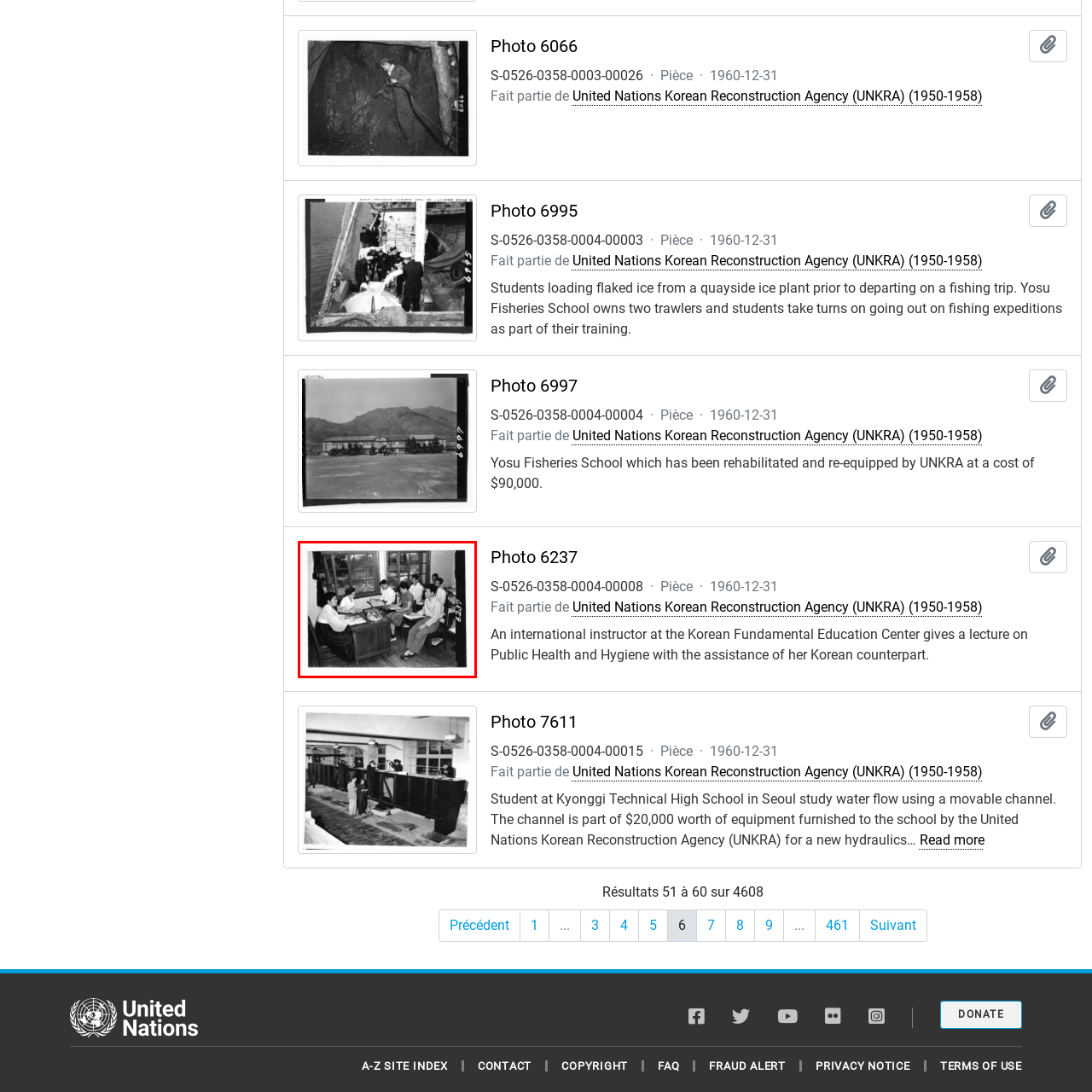What is the dominant gender in the classroom?
Focus on the image highlighted within the red borders and answer with a single word or short phrase derived from the image.

Male